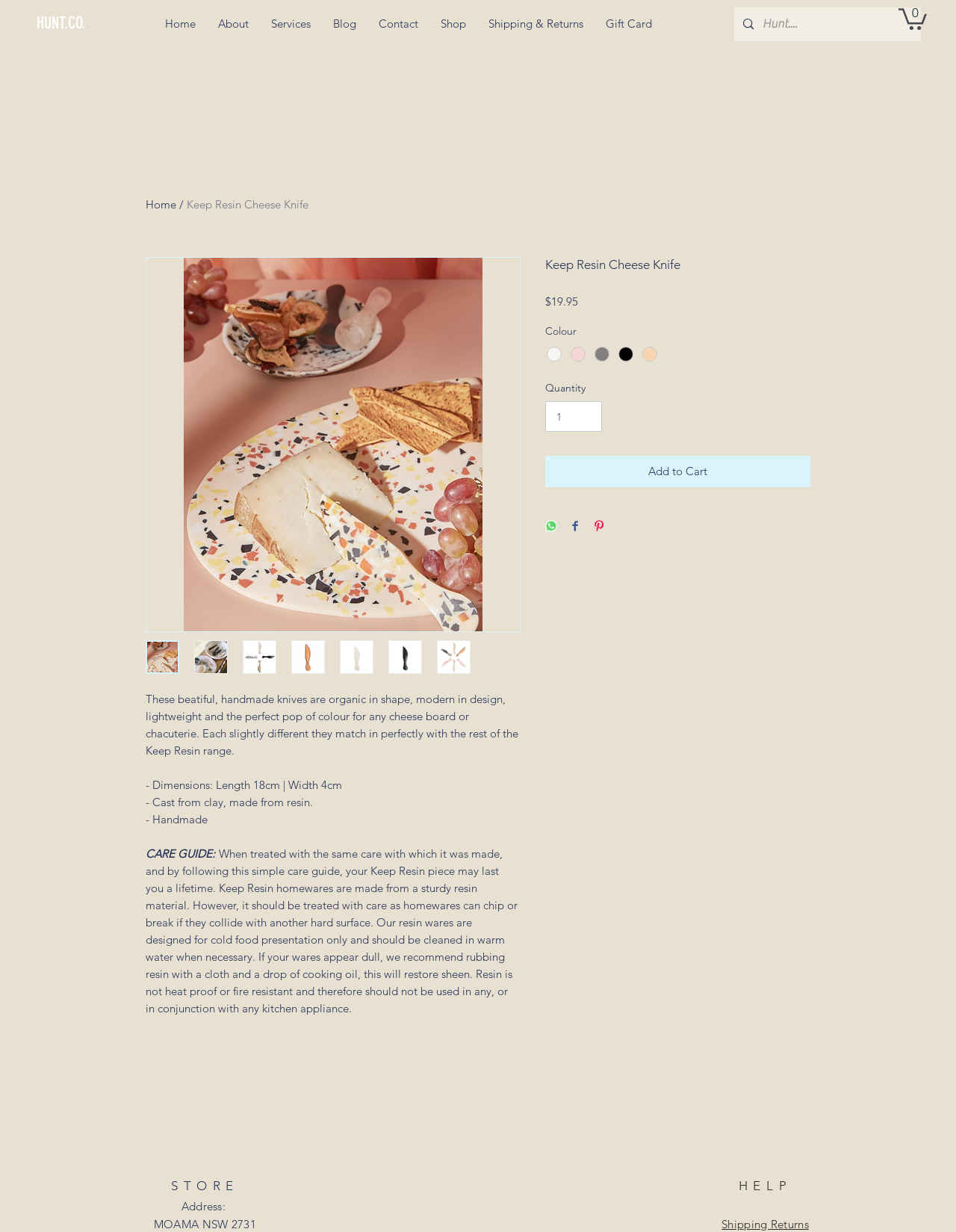Please answer the following question using a single word or phrase: 
What is the price of the product?

$19.95